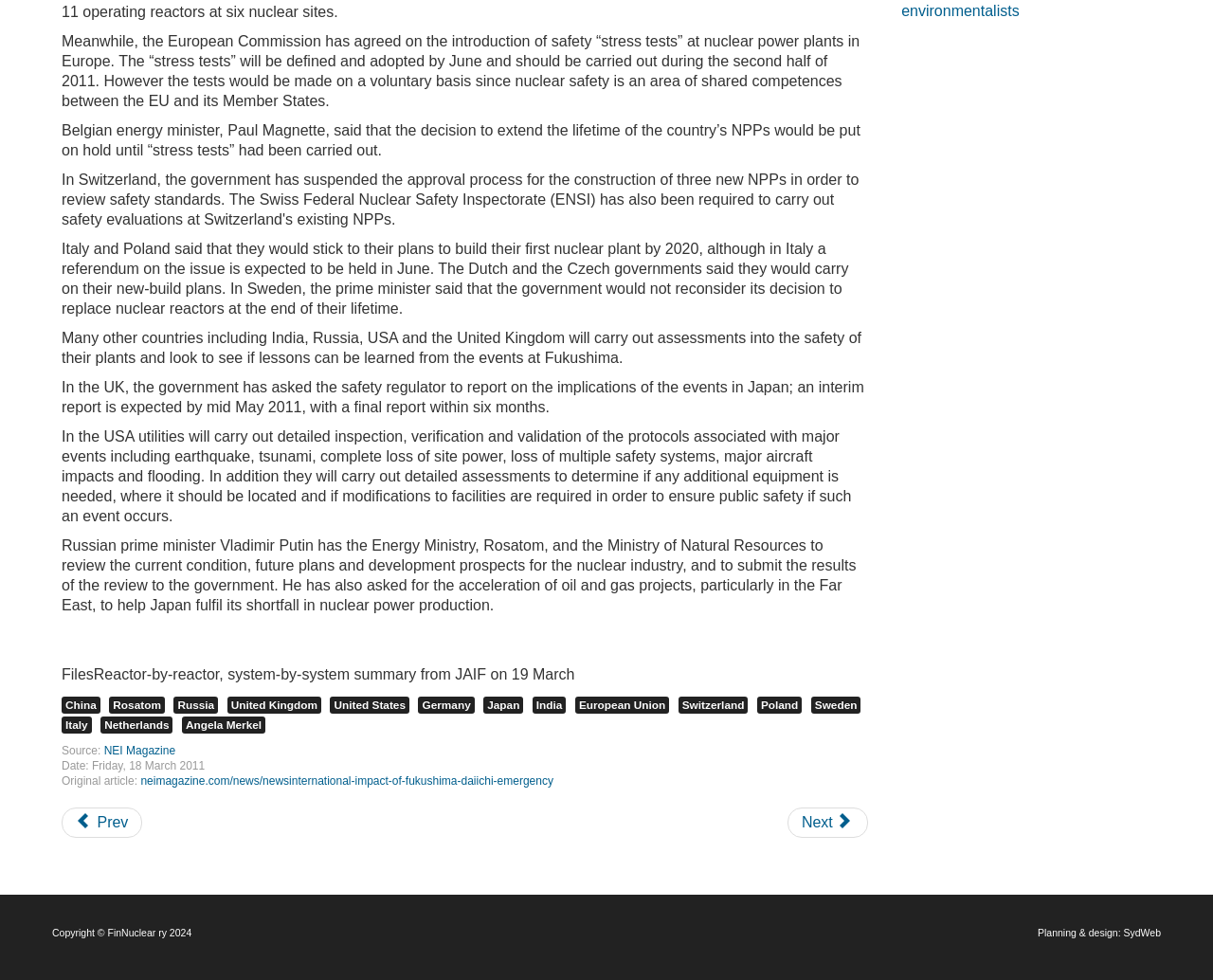From the webpage screenshot, predict the bounding box coordinates (top-left x, top-left y, bottom-right x, bottom-right y) for the UI element described here: Russia

[0.143, 0.711, 0.18, 0.728]